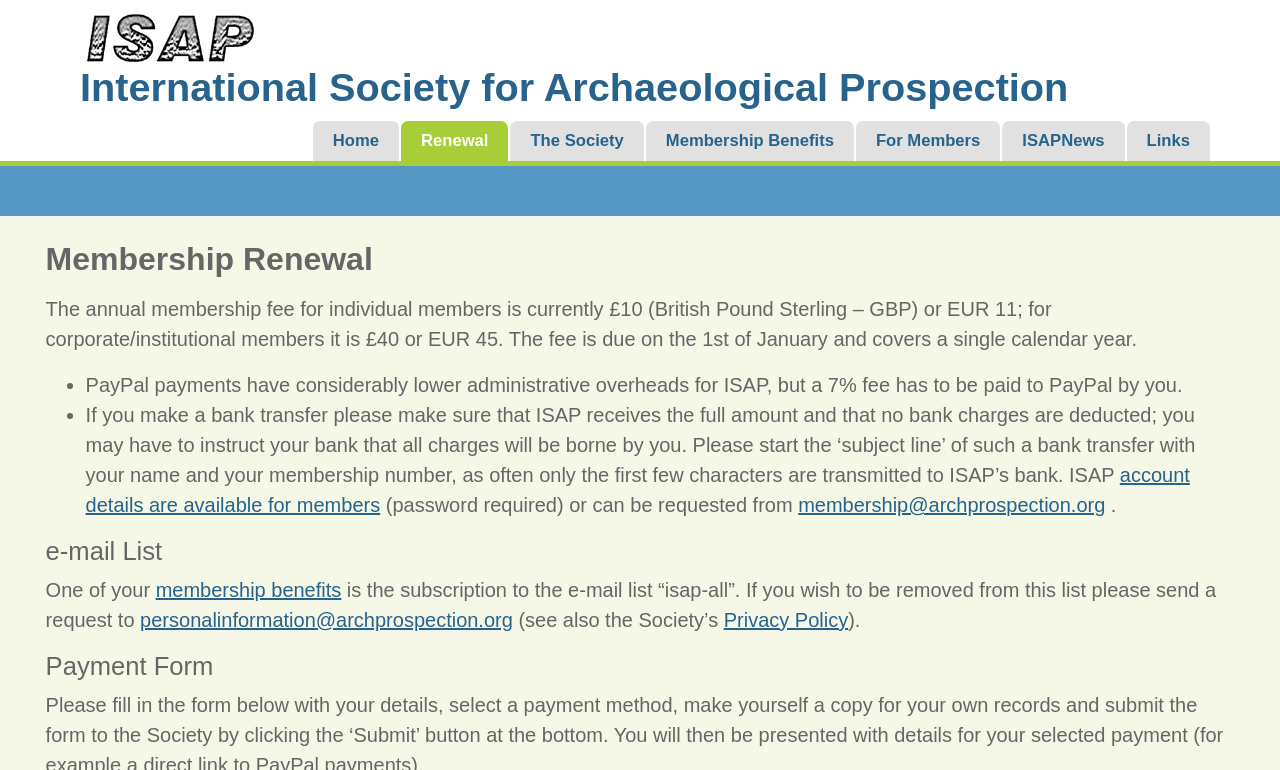Generate the text content of the main headline of the webpage.

International Society for Archaeological Prospection